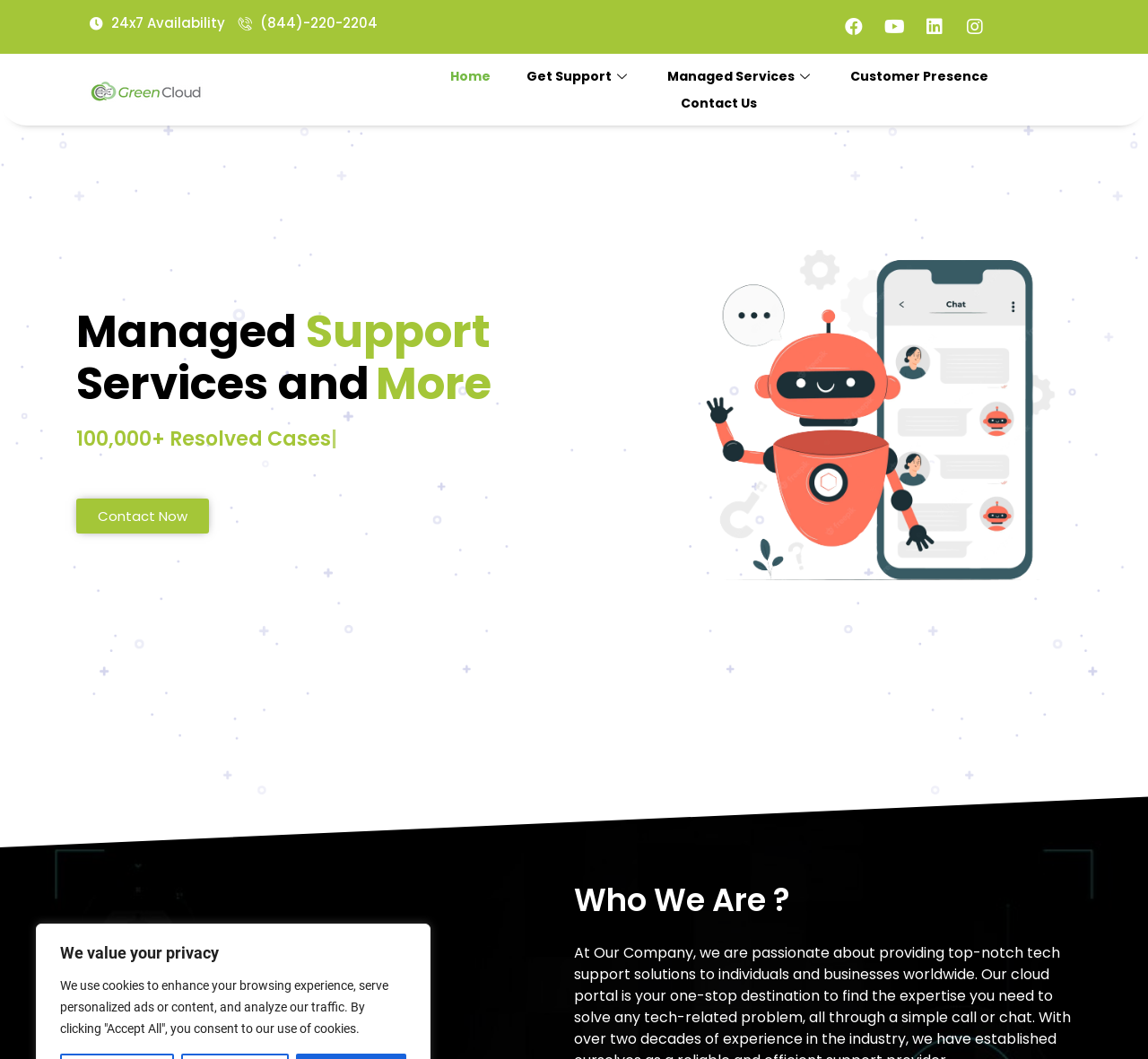Please identify the bounding box coordinates of the area that needs to be clicked to fulfill the following instruction: "view Customer Presence."

[0.725, 0.059, 0.876, 0.085]